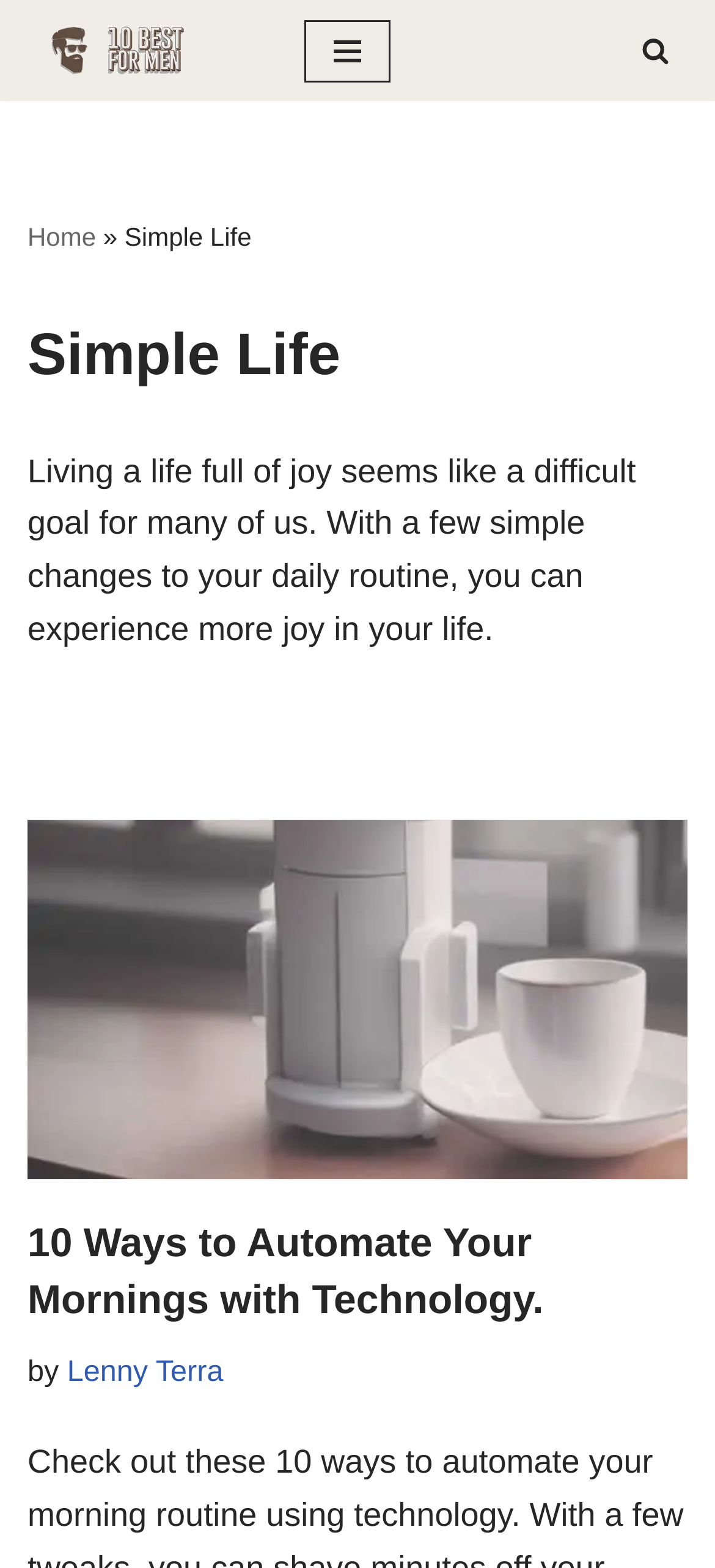Use a single word or phrase to respond to the question:
What is the title of the first article?

10 Ways to Automate Your Mornings with Technology.